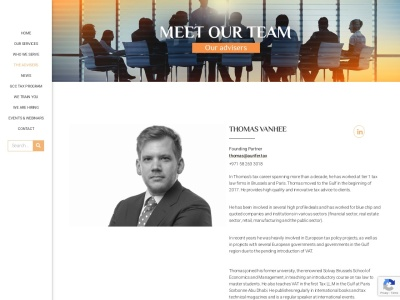Craft a descriptive caption that covers all aspects of the image.

The image features a professional setting showcasing a diverse group of individuals seated around a table, suggesting a meeting or collaboration. The soft backlighting enhances the atmosphere, giving the scene a warm and inviting feel. Prominently displayed is the heading "MEET OUR TEAM," emphasizing a focus on teamwork and the advisors available. Below this, the name "THOMAS VANHEE" is featured, identifying him as a Founding Partner, along with contact information, including an email address and phone number. The layout suggests an engaging profile that aims to connect potential clients with key team members, fostering trust and professionalism in their expert services.